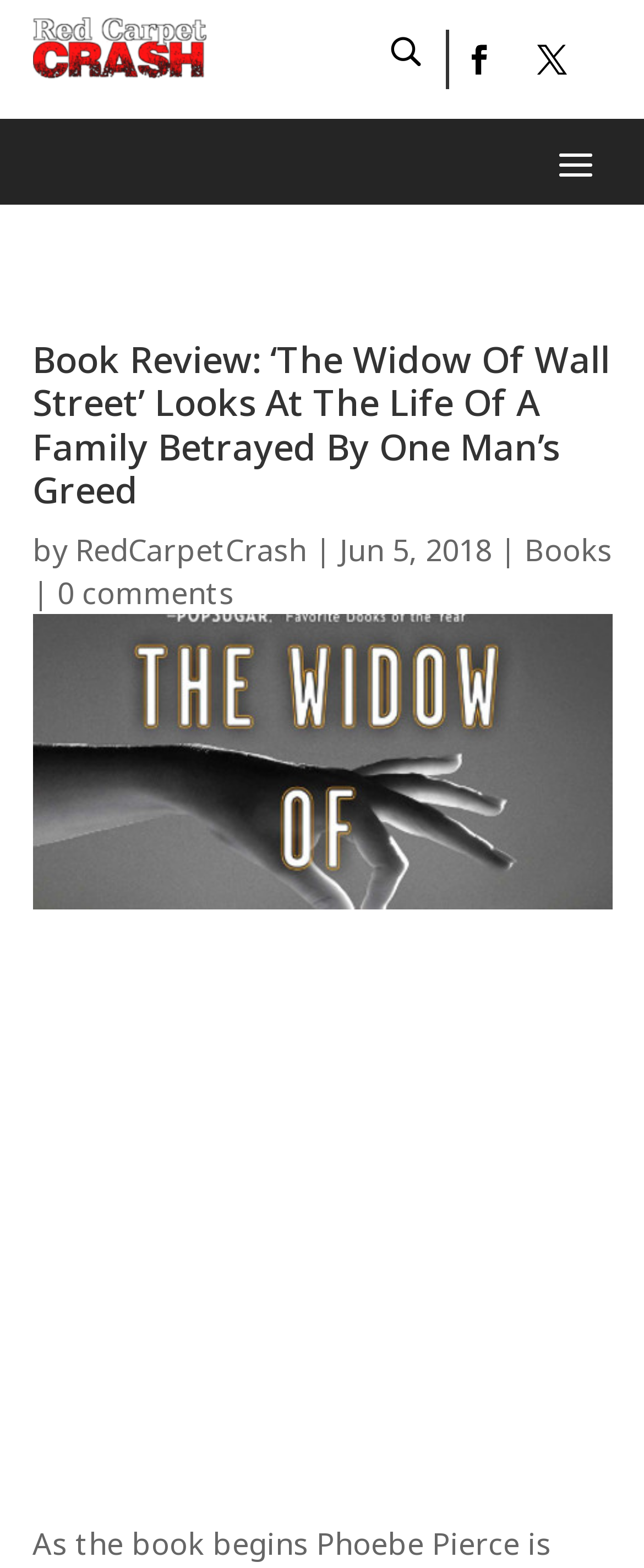What category does the review belong to?
Based on the image, answer the question in a detailed manner.

I found the answer by examining the link elements near the heading. The link 'Books' is likely to be the category of the review, as it is placed near the heading and has a similar formatting to the author's name.